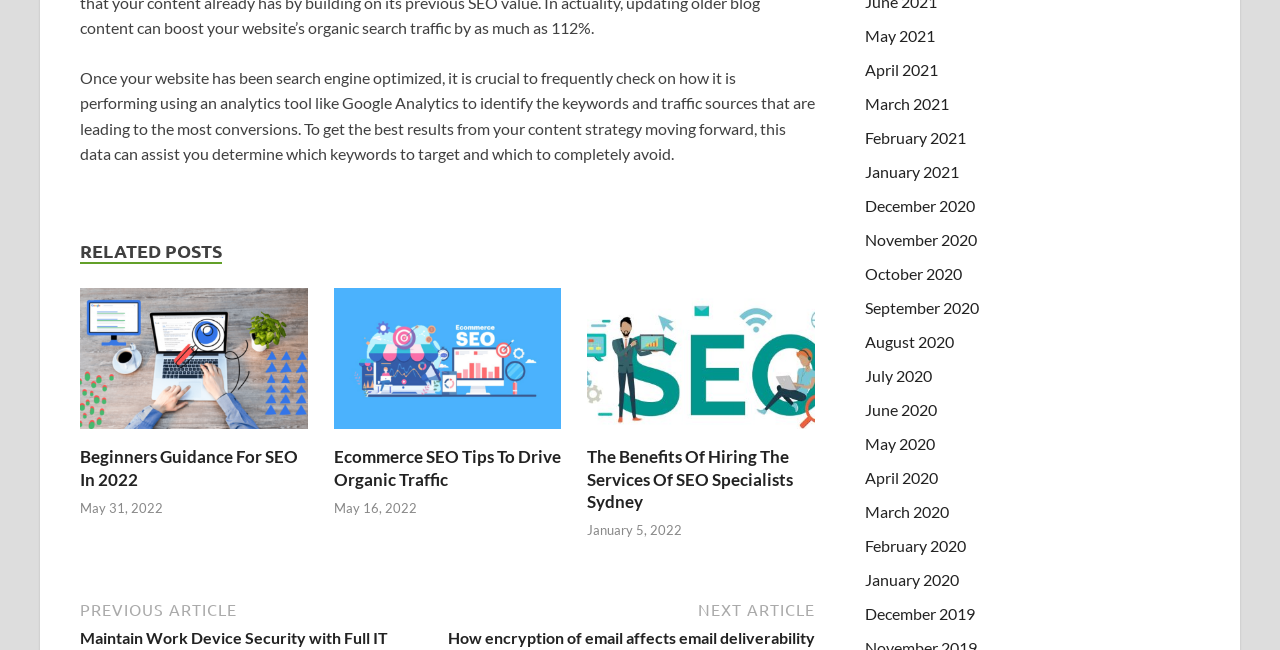Predict the bounding box coordinates for the UI element described as: "April 2020". The coordinates should be four float numbers between 0 and 1, presented as [left, top, right, bottom].

[0.676, 0.721, 0.733, 0.75]